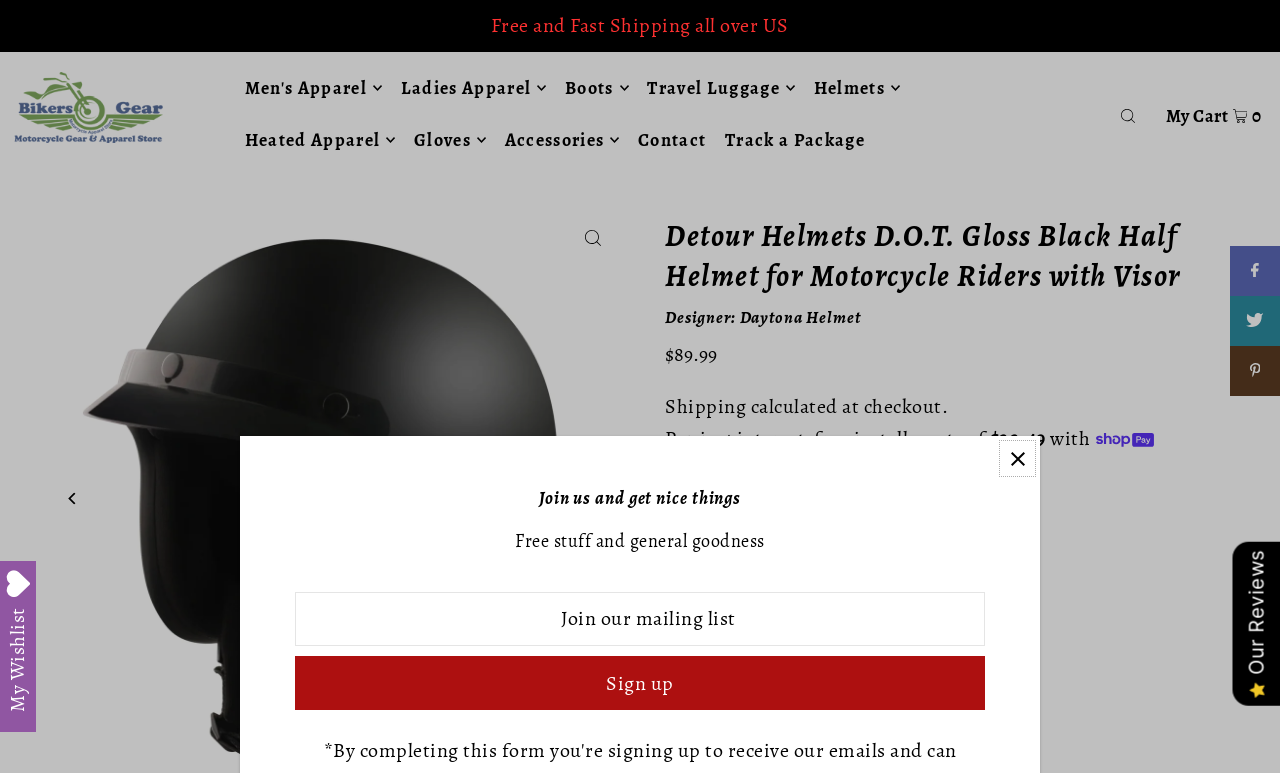Given the element description "value="Sign up"" in the screenshot, predict the bounding box coordinates of that UI element.

[0.23, 0.849, 0.77, 0.918]